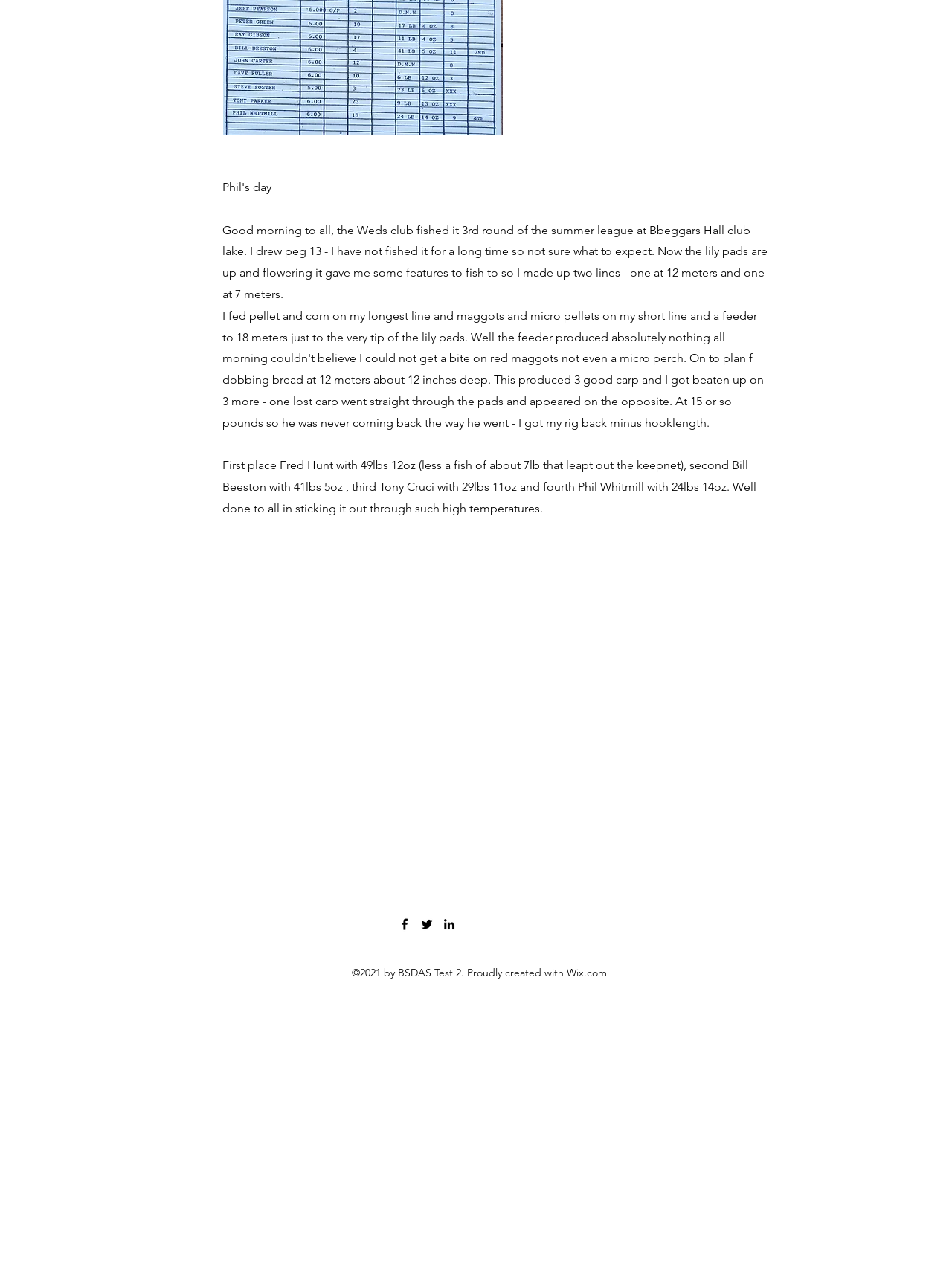Find the bounding box coordinates for the UI element that matches this description: "Previous".

[0.235, 0.601, 0.338, 0.625]